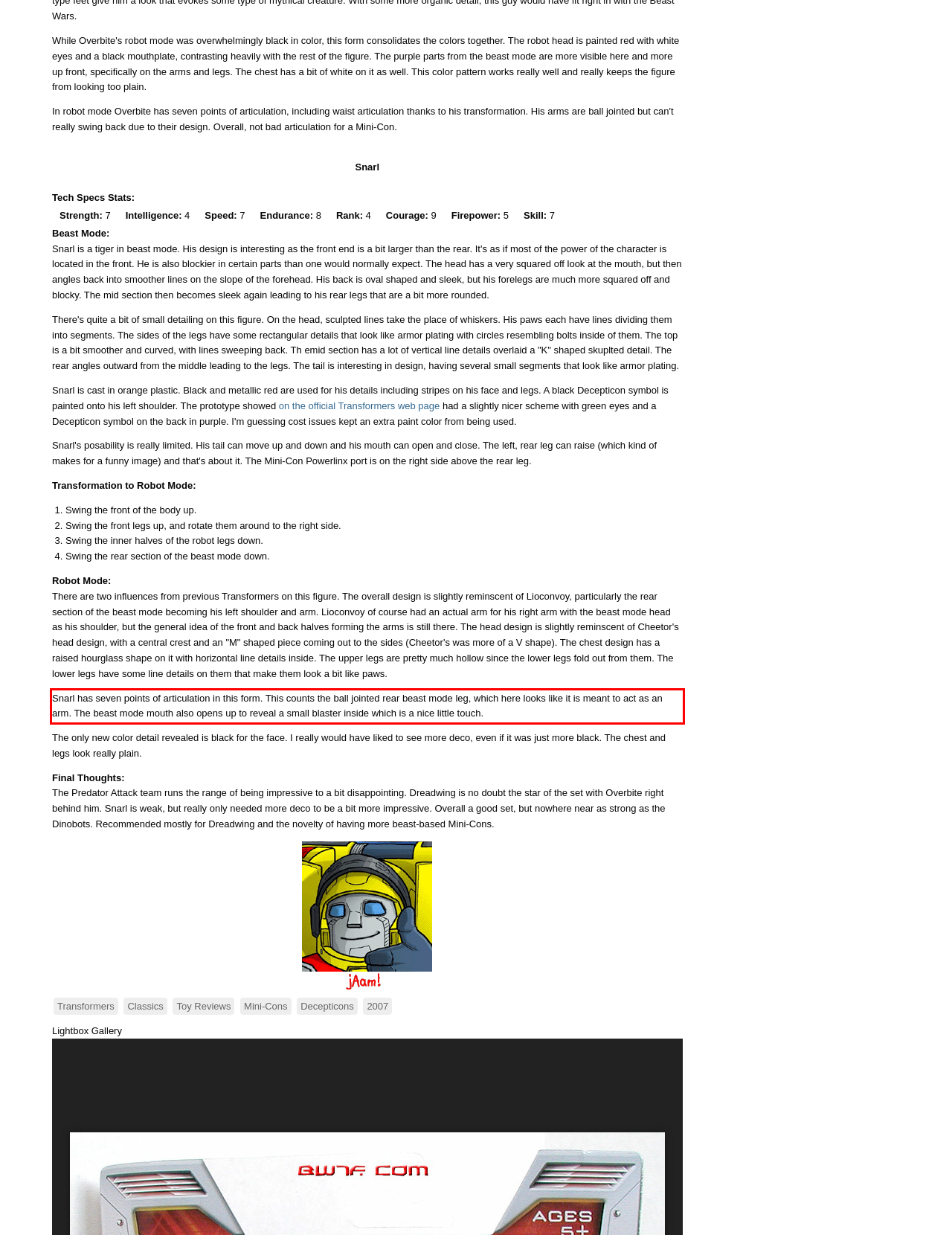Please look at the screenshot provided and find the red bounding box. Extract the text content contained within this bounding box.

Snarl has seven points of articulation in this form. This counts the ball jointed rear beast mode leg, which here looks like it is meant to act as an arm. The beast mode mouth also opens up to reveal a small blaster inside which is a nice little touch.